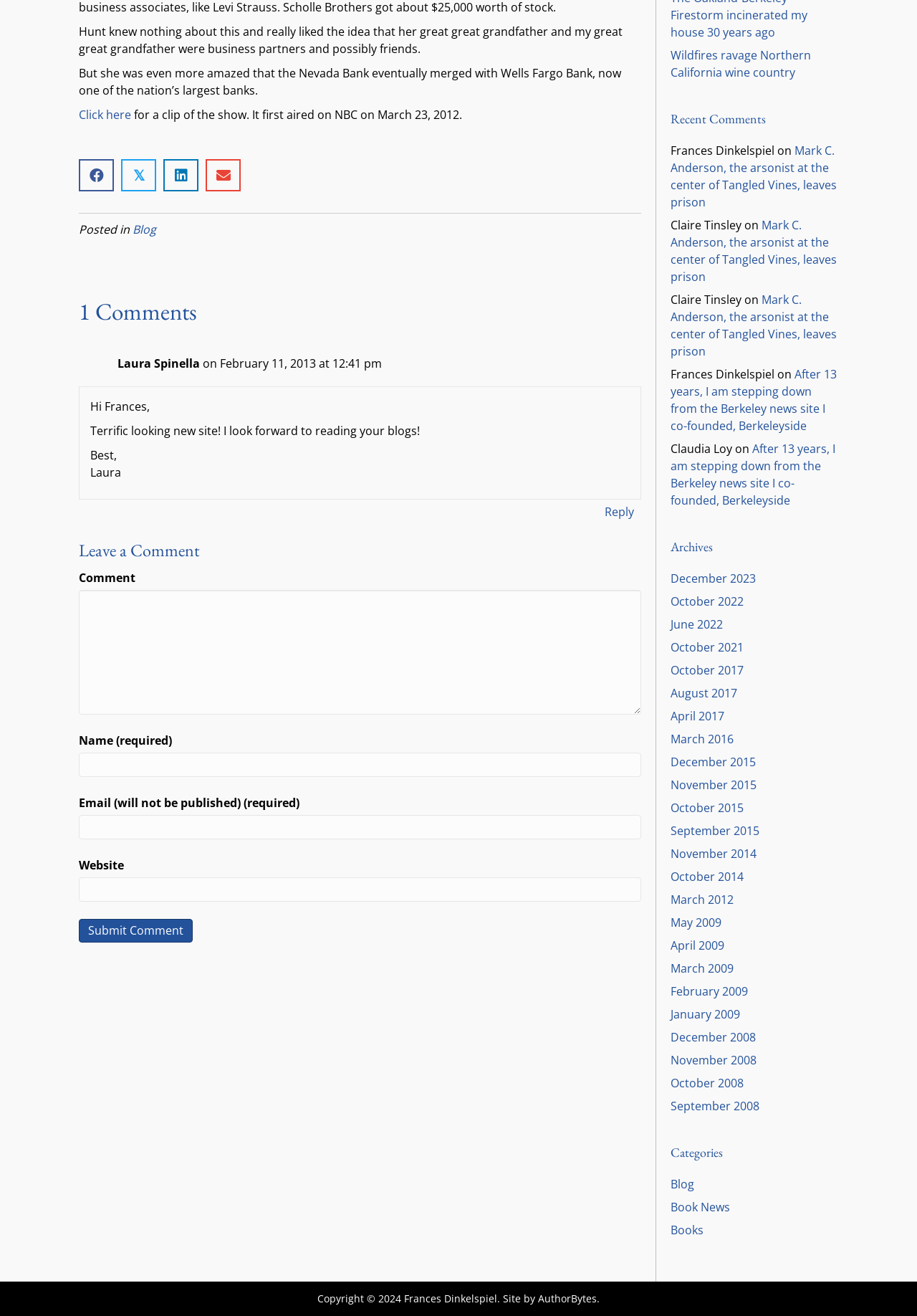For the following element description, predict the bounding box coordinates in the format (top-left x, top-left y, bottom-right x, bottom-right y). All values should be floating point numbers between 0 and 1. Description: 03 9421 0177

None